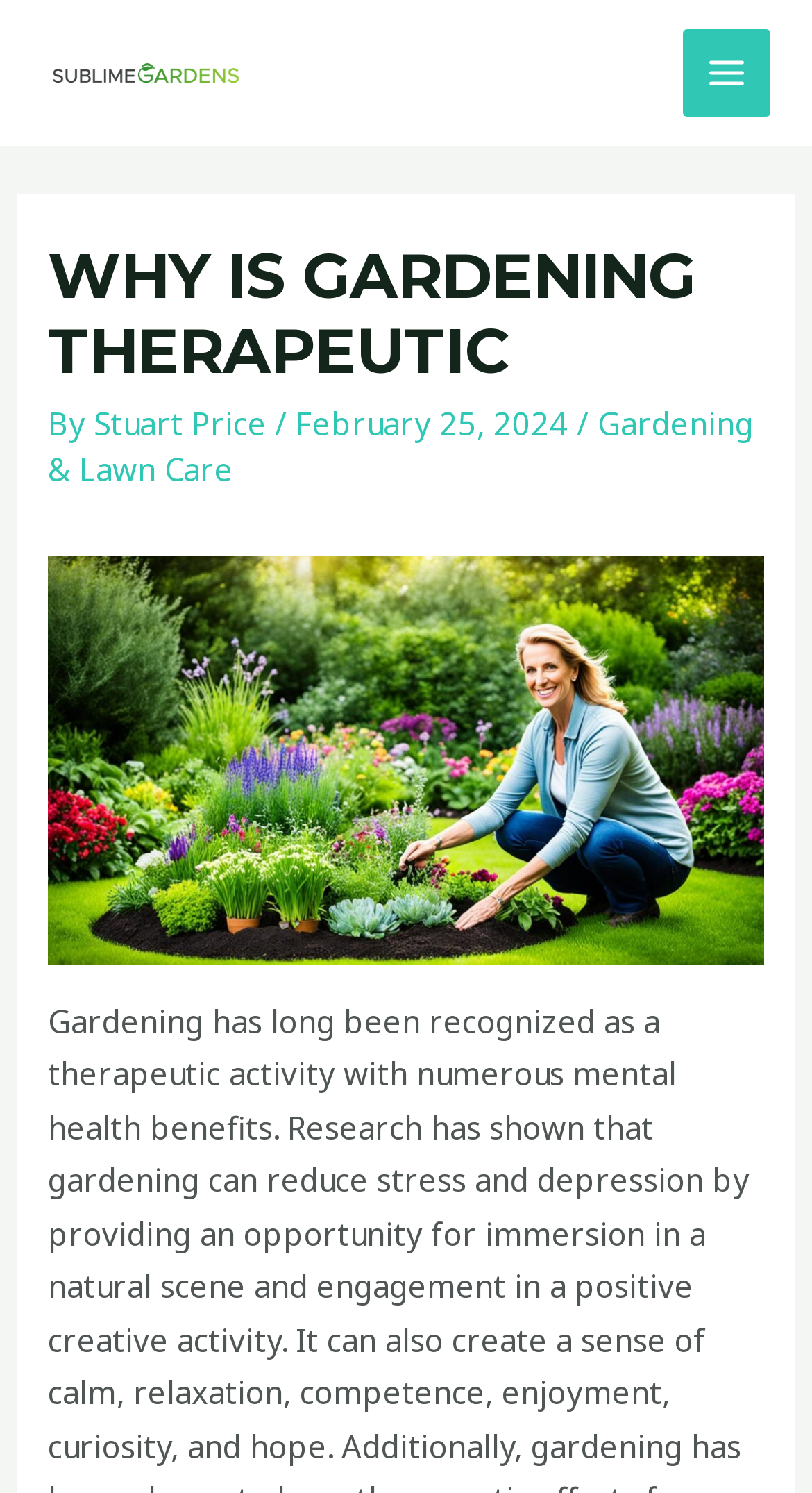Answer in one word or a short phrase: 
What is the main topic of the article?

Why Is Gardening Therapeutic